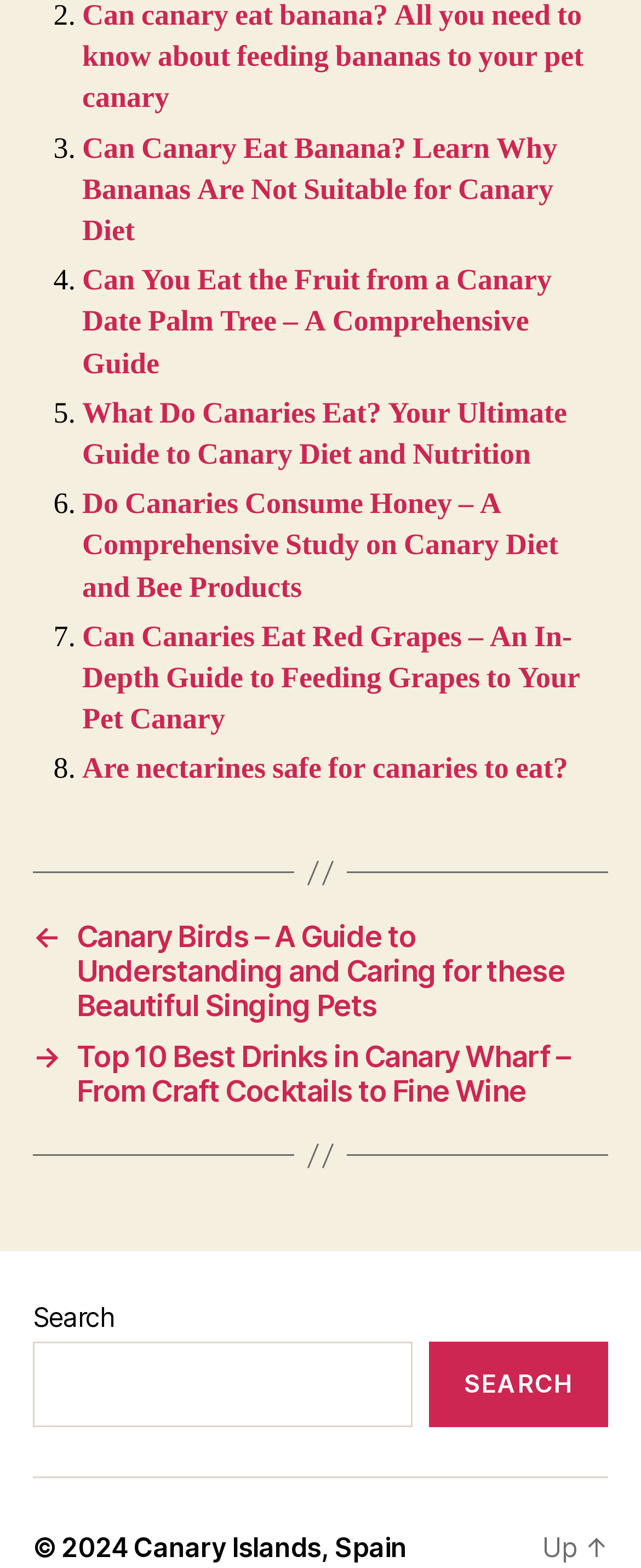Use the information in the screenshot to answer the question comprehensively: What is the year of the copyright?

At the bottom of the webpage, there is a static text '© 2024', which indicates the year of the copyright.